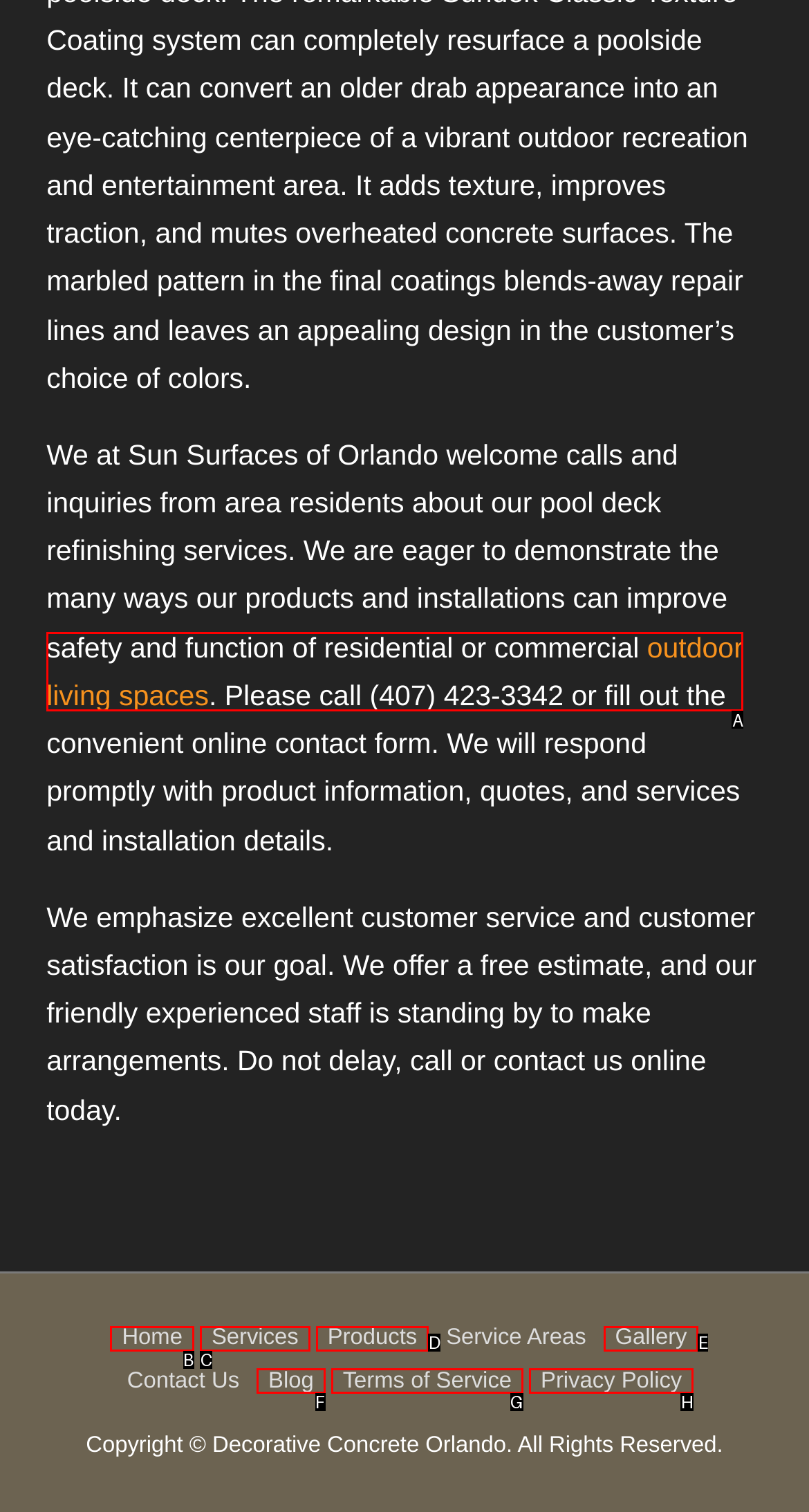Choose the option that aligns with the description: Search
Respond with the letter of the chosen option directly.

None